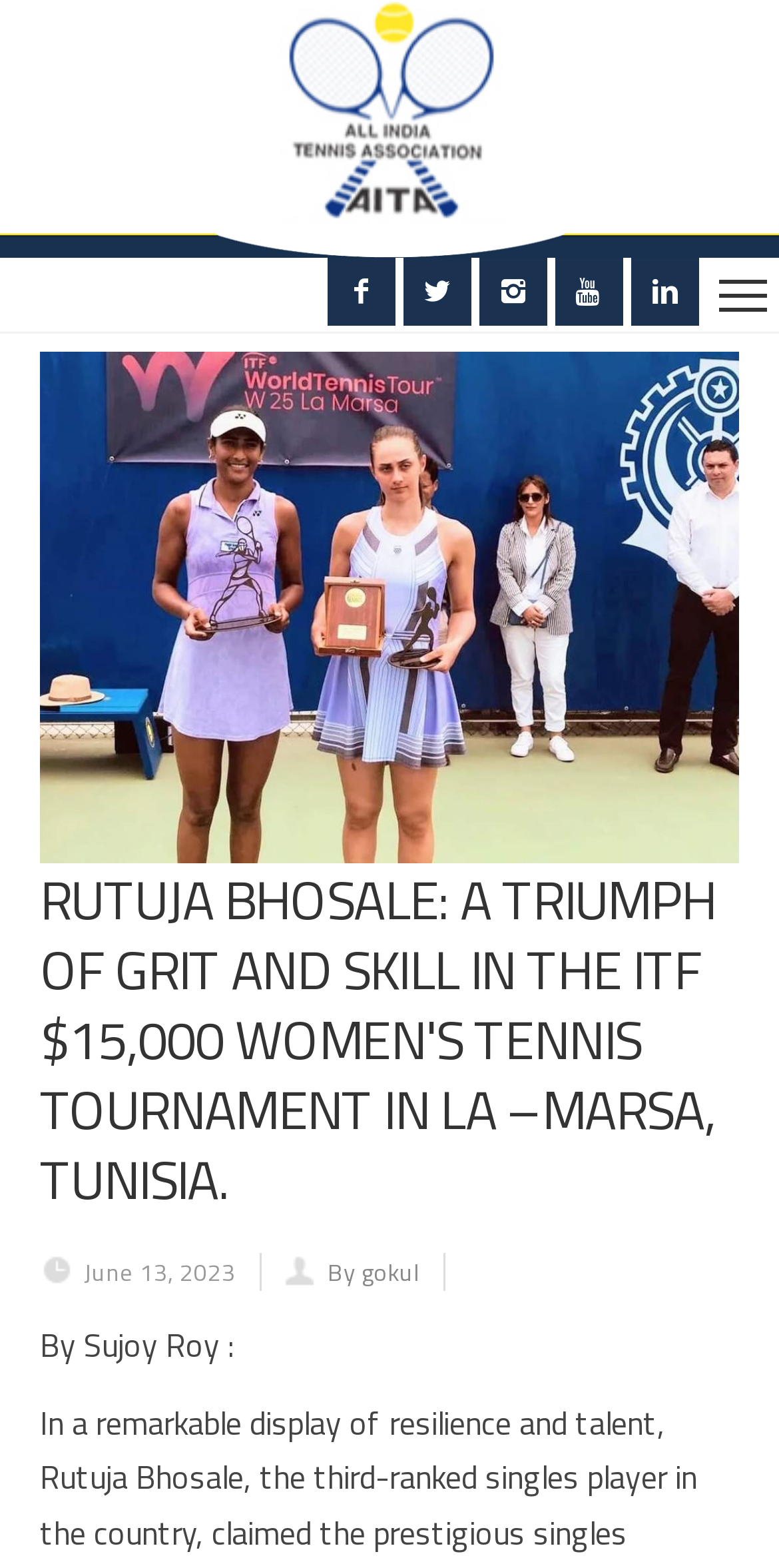Please find the bounding box coordinates of the element's region to be clicked to carry out this instruction: "visit the website homepage".

[0.0, 0.0, 1.0, 0.143]